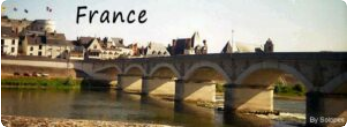Detail all significant aspects of the image you see.

This image highlights the picturesque landscape of France, showcasing an elegant stone bridge spanning a serene river. The architecture reflects traditional French design, complemented by charming buildings in the background, hinting at a historic town or village. The gentle sunlight bathes the scene, enhancing the inviting atmosphere of French countryside life. The word "France" is prominently featured, emphasizing the cultural and geographical identity of the location. This idyllic setting captures the essence of travel and exploration in France, appealing to those interested in its rich history and scenic beauty.